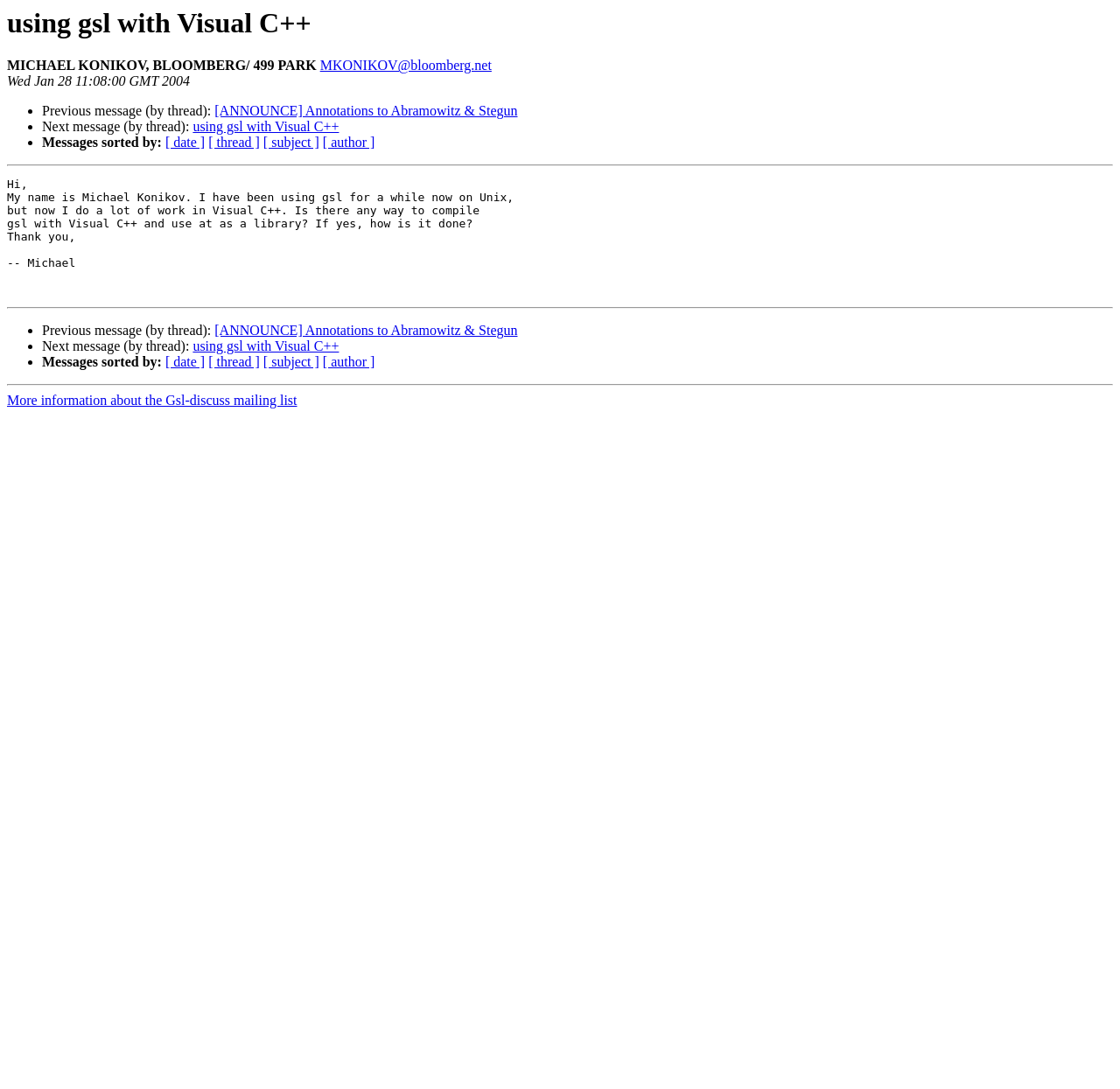Offer a meticulous caption that includes all visible features of the webpage.

This webpage appears to be an archived email thread or forum post. At the top, there is a heading that reads "using gsl with Visual C++". Below the heading, there is a line of text that displays the author's name, "MICHAEL KONIKOV, BLOOMBERG/ 499 PARK", along with their email address, "MKONIKOV@bloomberg.net". The date of the post, "Wed Jan 28 11:08:00 GMT 2004", is also displayed.

The main content of the page is a message from the author, Michael Konikov, who is inquiring about using the GNU Scientific Library (GSL) with Visual C++. The message is divided into paragraphs, with the author introducing himself and explaining his question.

To the left of the message, there are navigation links, including "Previous message (by thread):" and "Next message (by thread):", which allow users to navigate through the email thread. There are also links to sort messages by date, thread, subject, and author.

The page has a simple layout, with horizontal separators dividing the different sections of the content. At the bottom of the page, there is a link to "More information about the Gsl-discuss mailing list".